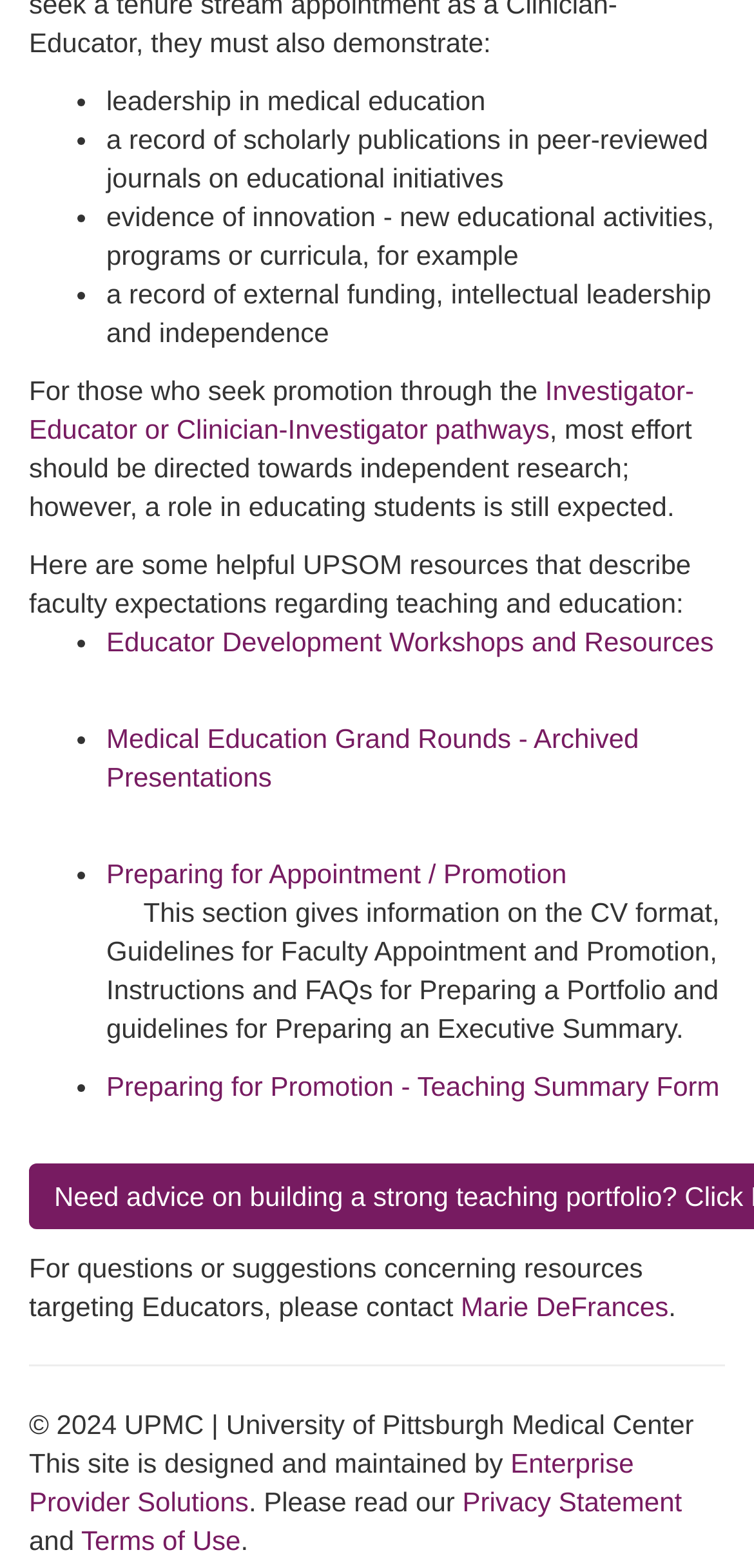Please look at the image and answer the question with a detailed explanation: Who should be contacted for questions about educator resources?

The webpage provides contact information for Marie DeFrances, indicating that she is the person to reach out to for questions or suggestions concerning resources targeting educators.